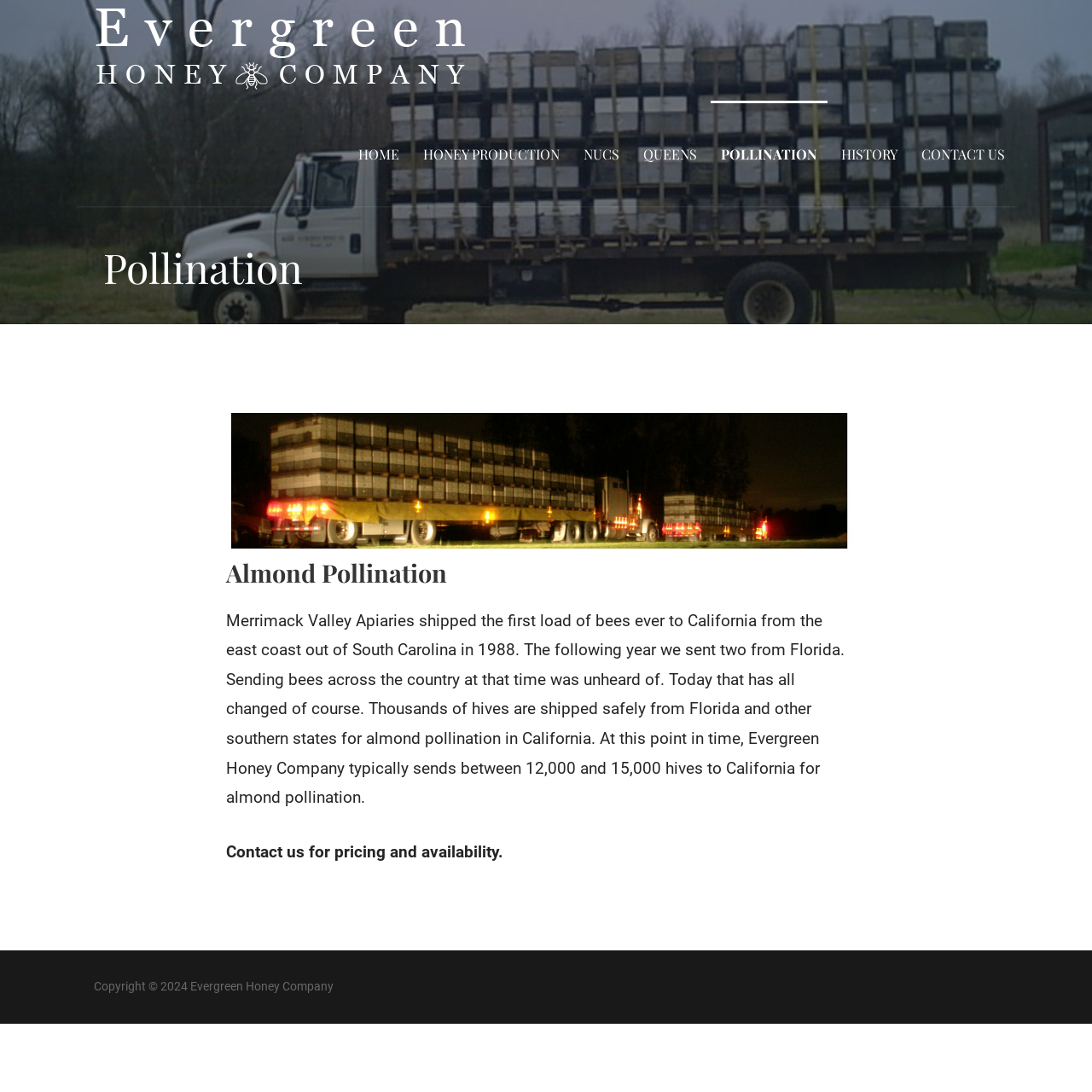Please predict the bounding box coordinates (top-left x, top-left y, bottom-right x, bottom-right y) for the UI element in the screenshot that fits the description: NUCS

[0.525, 0.092, 0.577, 0.189]